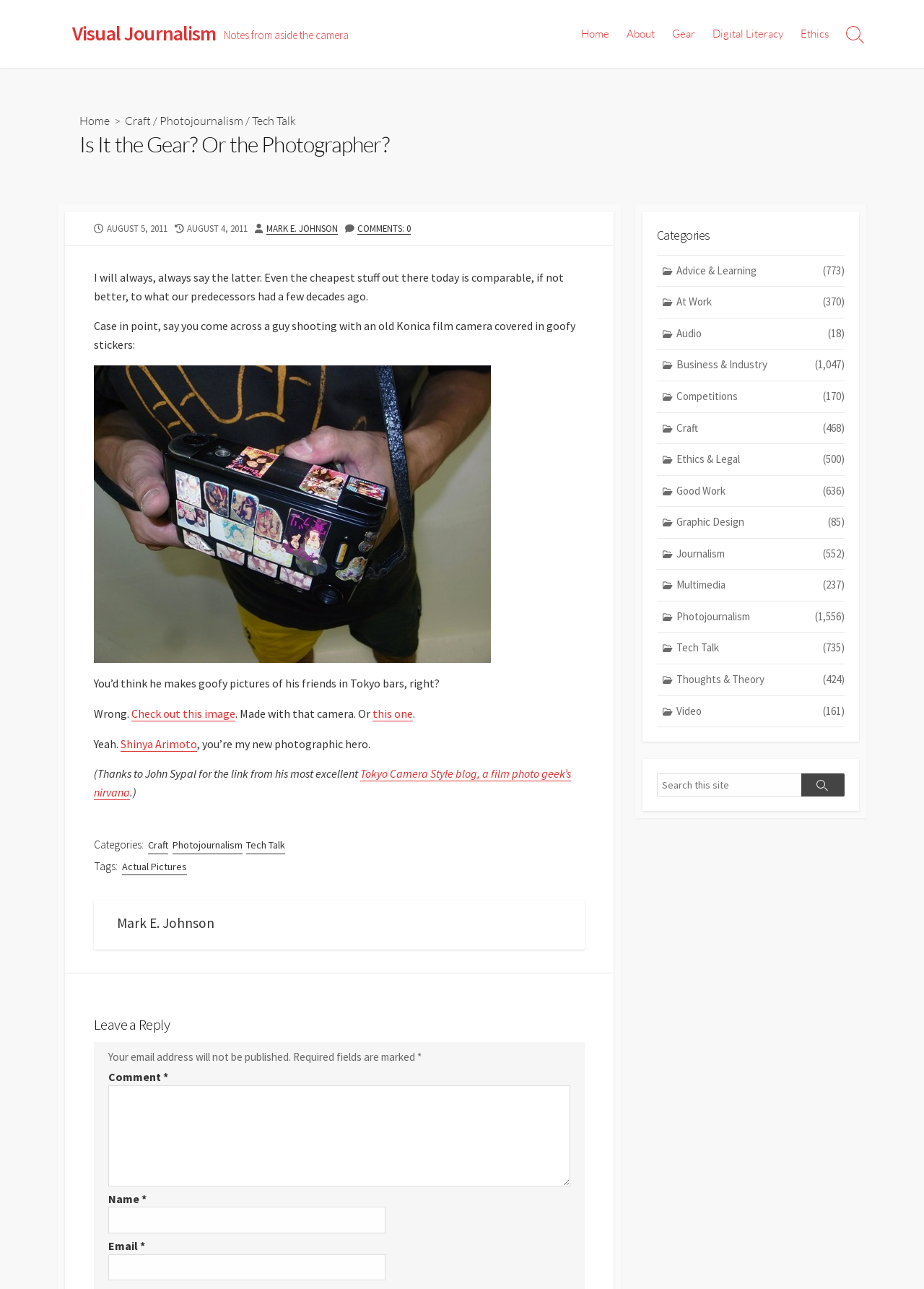Pinpoint the bounding box coordinates of the clickable element needed to complete the instruction: "Click on the 'Craft' category". The coordinates should be provided as four float numbers between 0 and 1: [left, top, right, bottom].

[0.135, 0.088, 0.163, 0.099]